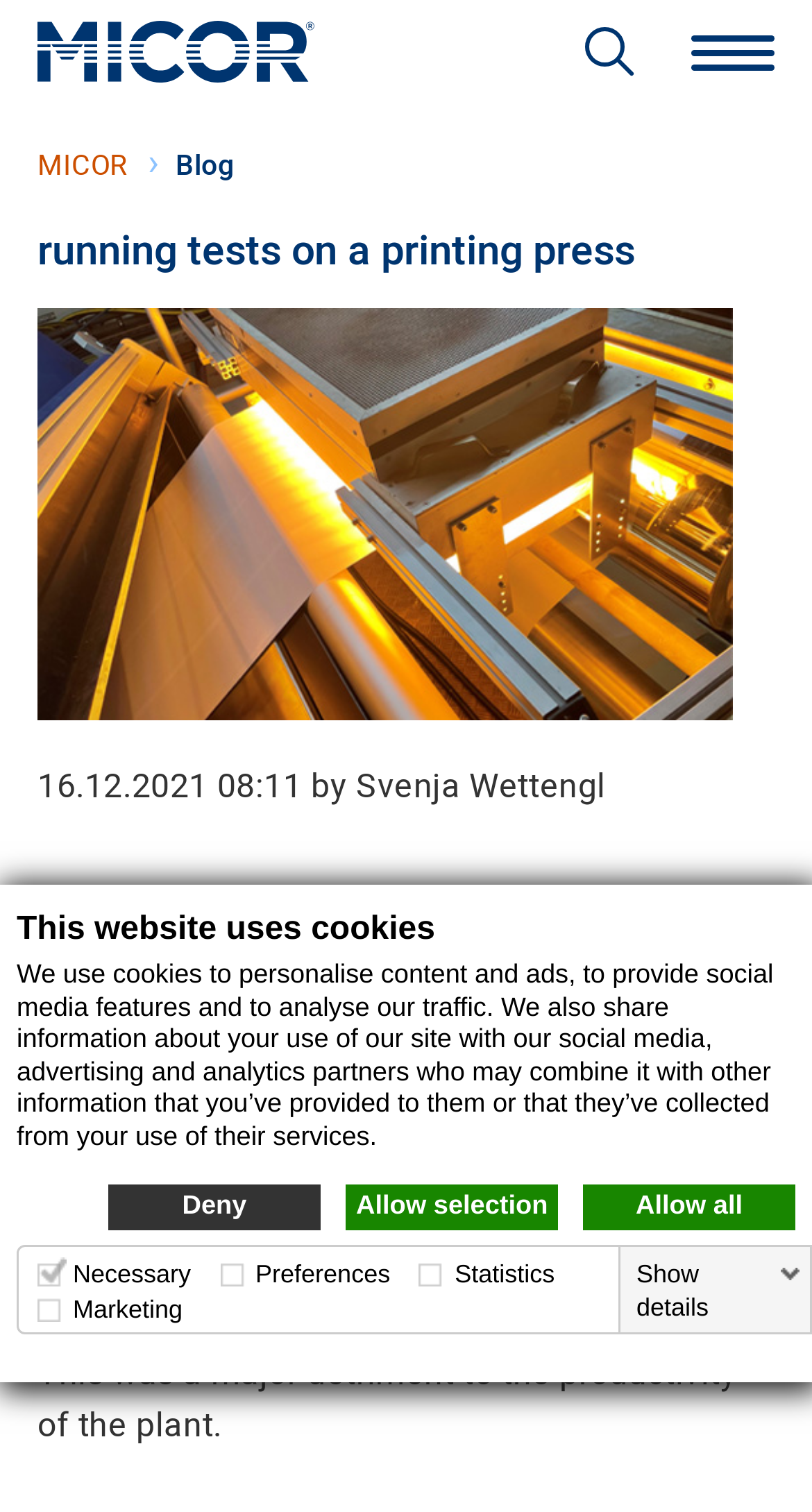Bounding box coordinates are specified in the format (top-left x, top-left y, bottom-right x, bottom-right y). All values are floating point numbers bounded between 0 and 1. Please provide the bounding box coordinate of the region this sentence describes: parent_node: Statistics

[0.527, 0.834, 0.56, 0.852]